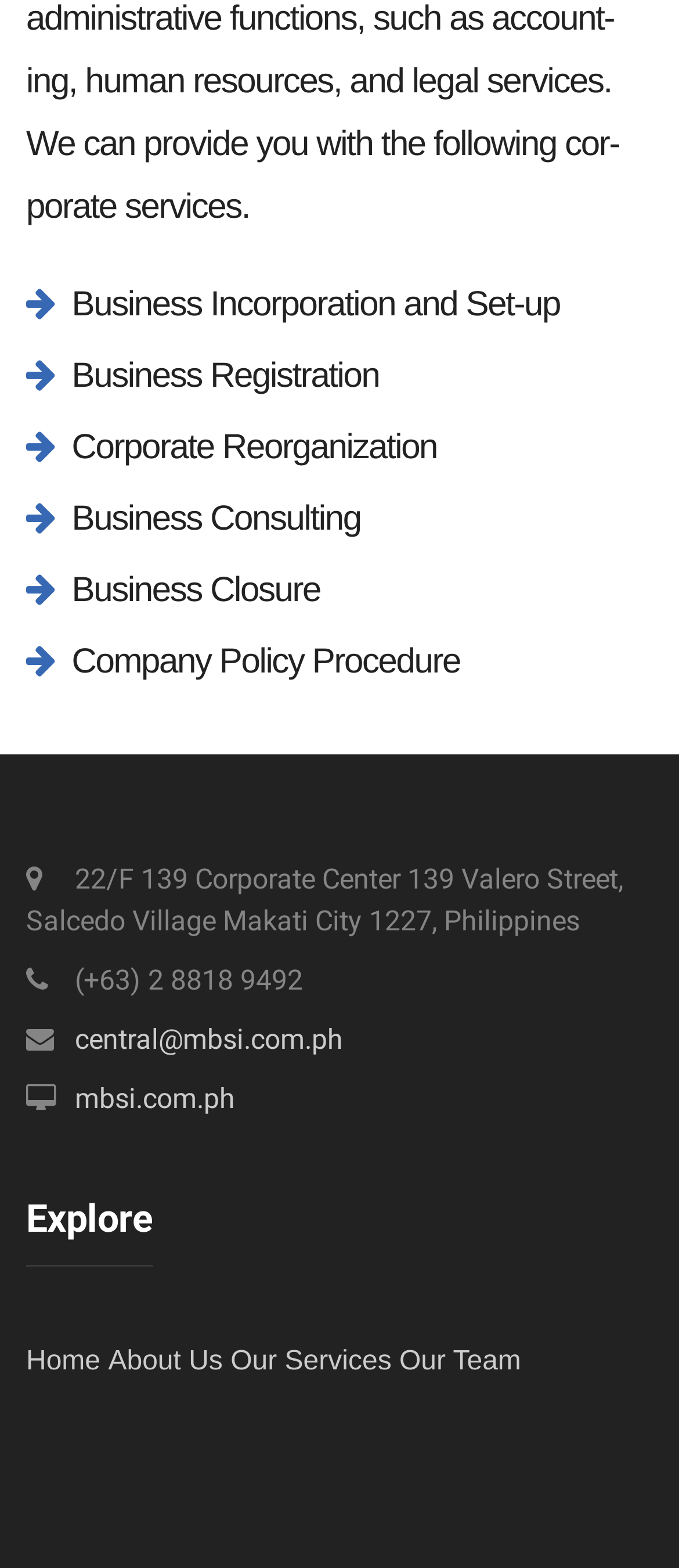What is the company's phone number?
Analyze the image and deliver a detailed answer to the question.

I found the company's phone number by looking at the complementary section of the webpage, where it lists the phone number as '(+63) 2 8818 9492'.